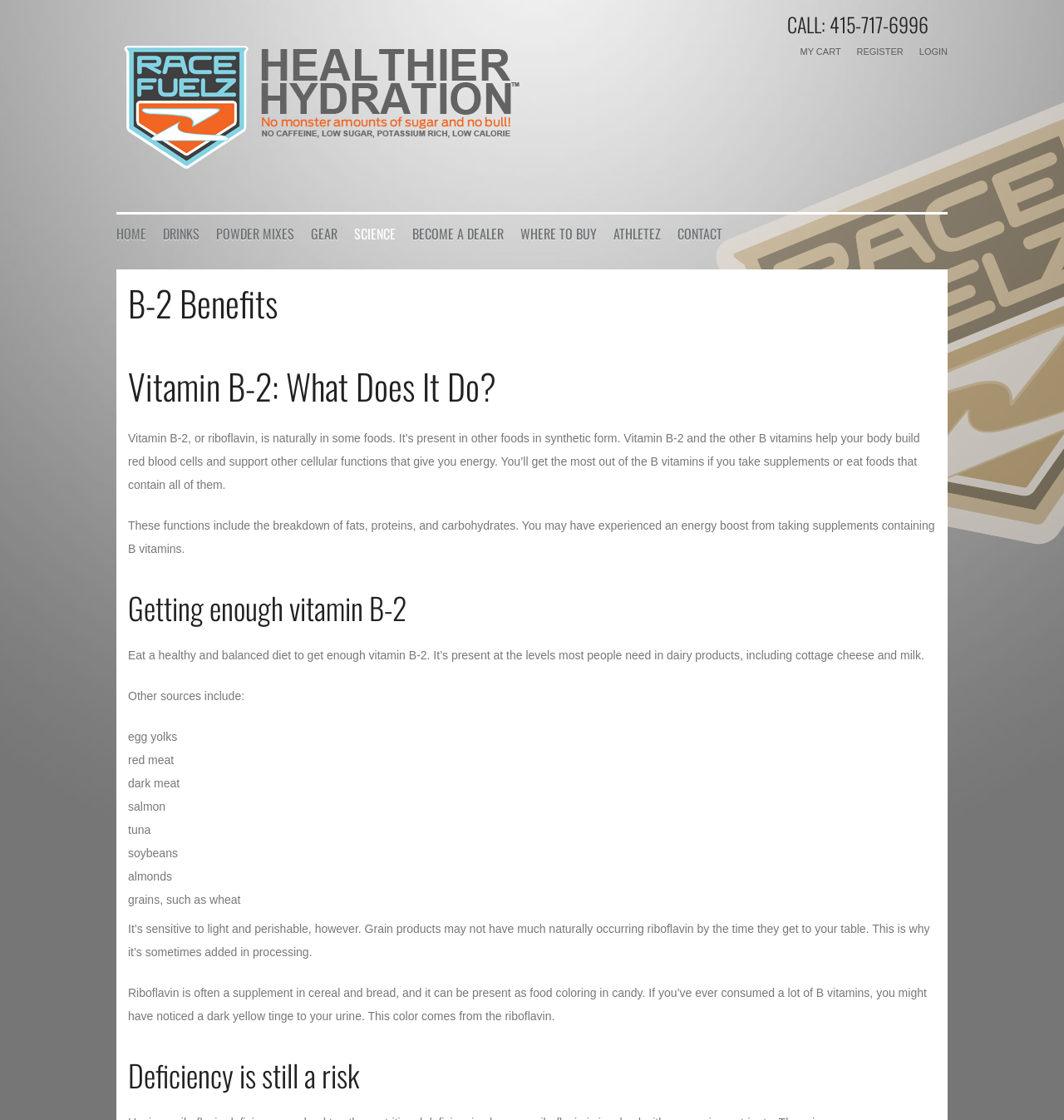Please answer the following question using a single word or phrase: What is the alternative way to log in?

Log in with Facebook